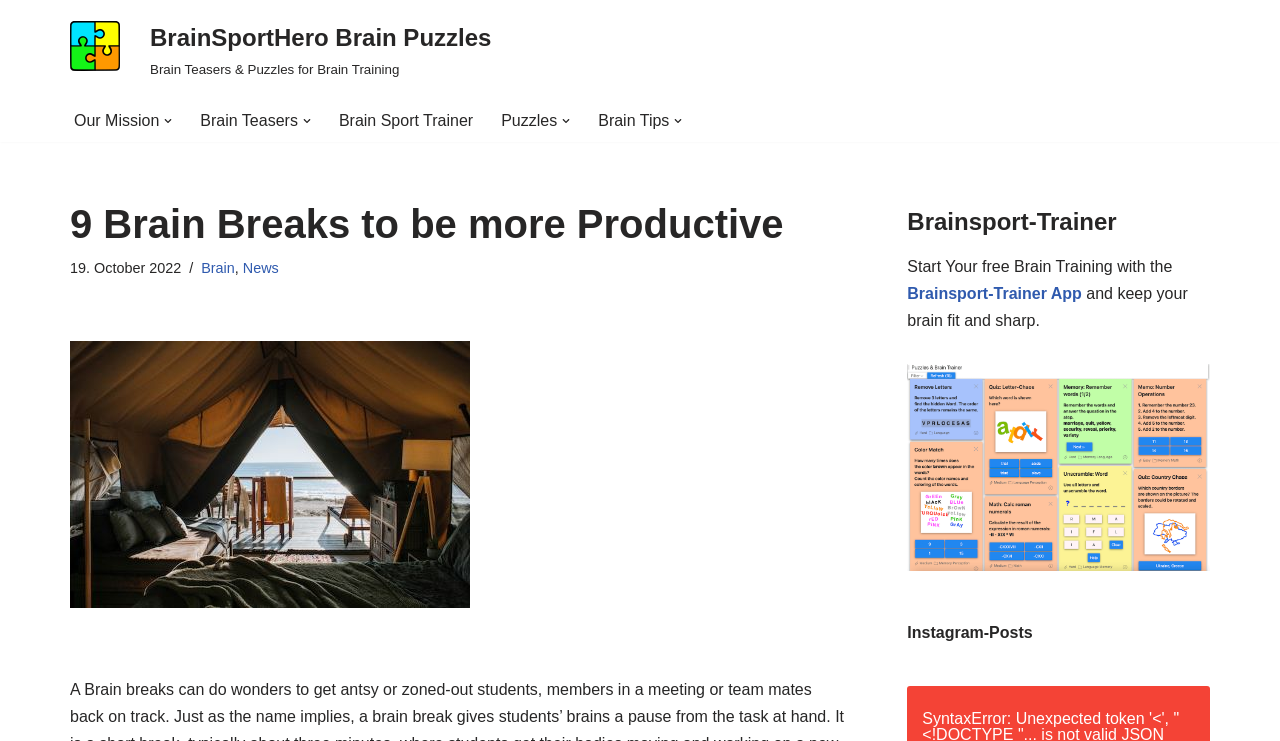Can you find and provide the title of the webpage?

9 Brain Breaks to be more Productive